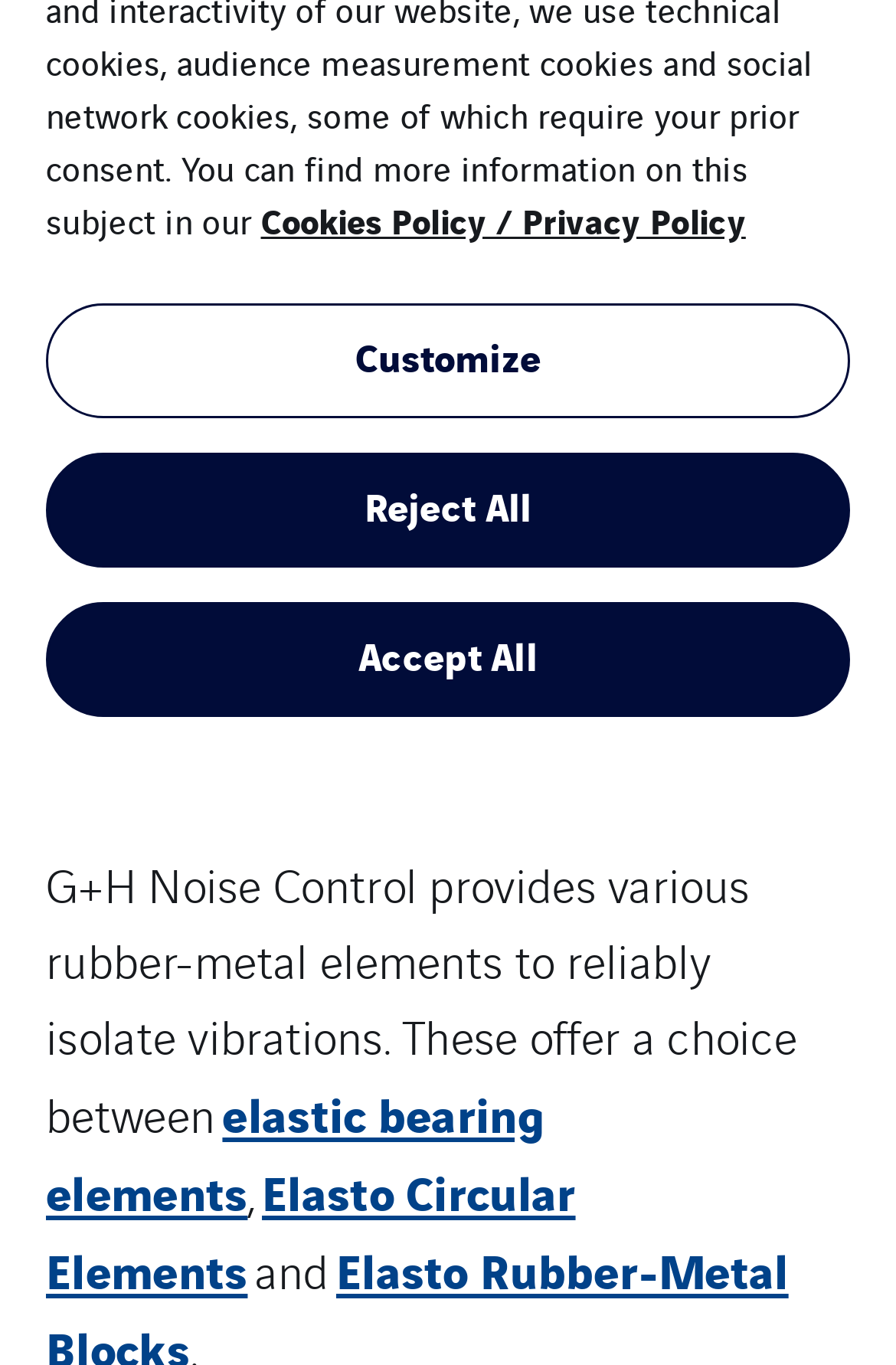Bounding box coordinates are specified in the format (top-left x, top-left y, bottom-right x, bottom-right y). All values are floating point numbers bounded between 0 and 1. Please provide the bounding box coordinate of the region this sentence describes: Elasto Circular Elements

[0.051, 0.845, 0.642, 0.954]